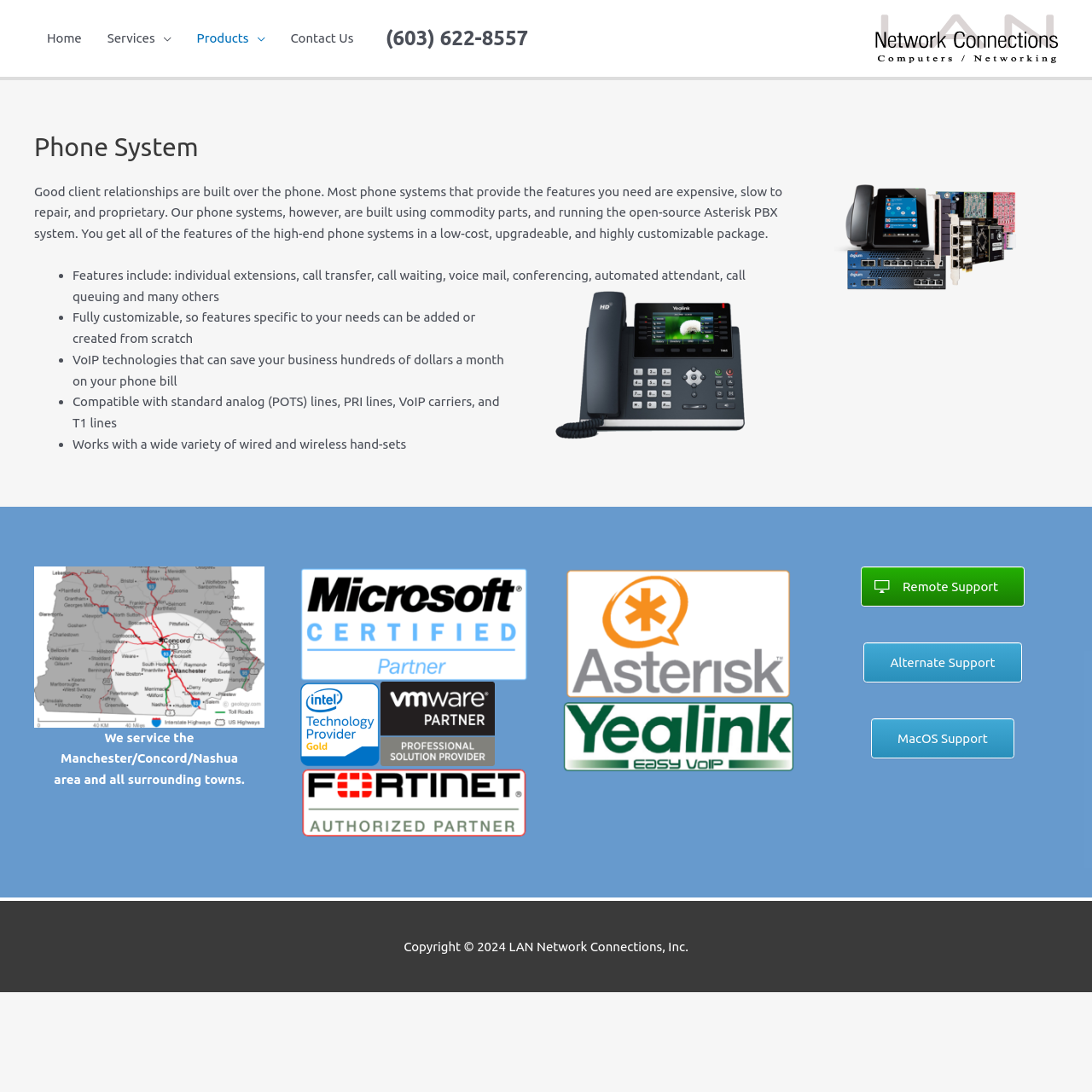Could you locate the bounding box coordinates for the section that should be clicked to accomplish this task: "Call the phone number".

[0.353, 0.024, 0.484, 0.045]